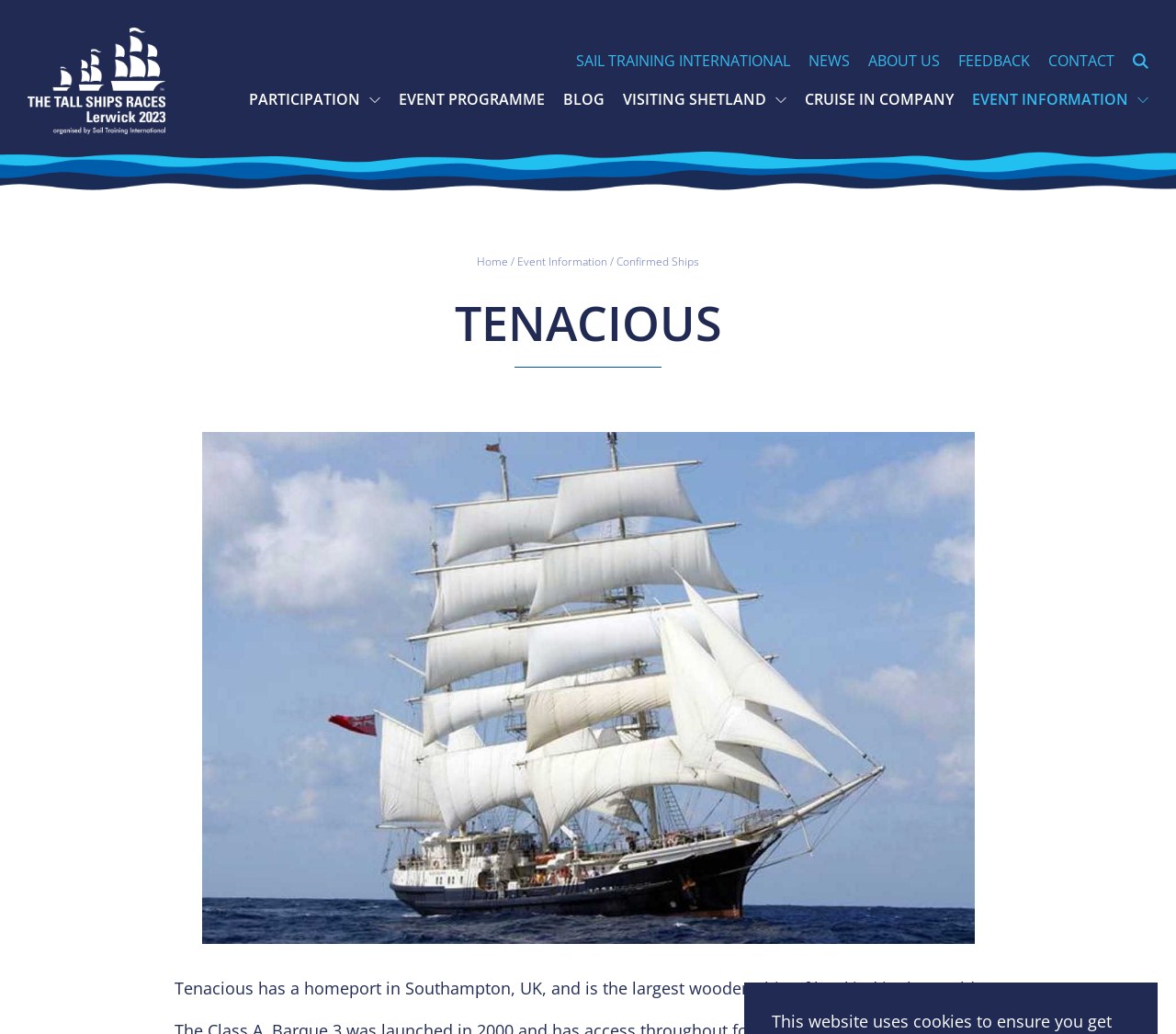What is the purpose of the 'search' link?
Give a one-word or short phrase answer based on the image.

To search the website